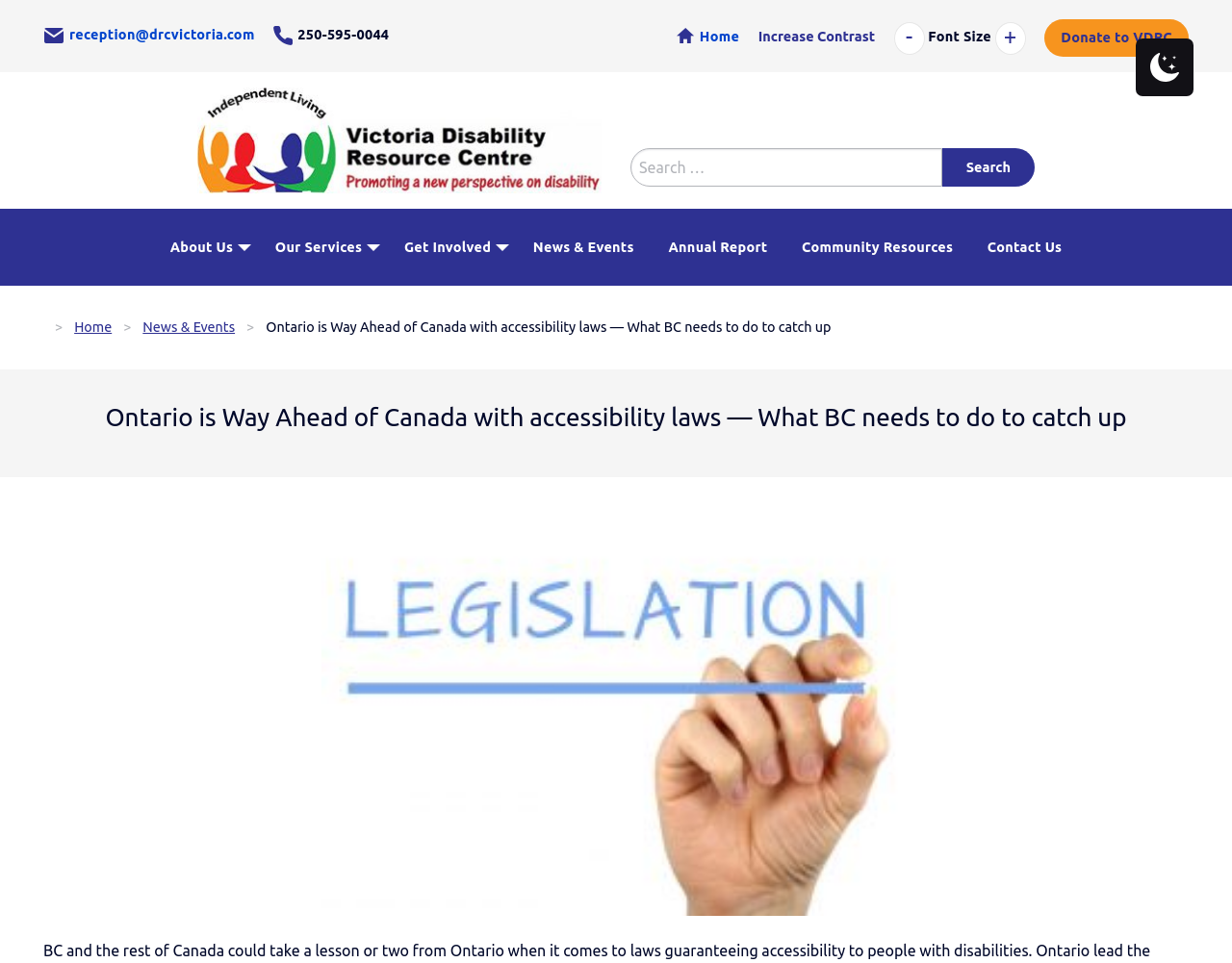Find the bounding box coordinates for the element described here: "News & Events".

[0.116, 0.332, 0.191, 0.348]